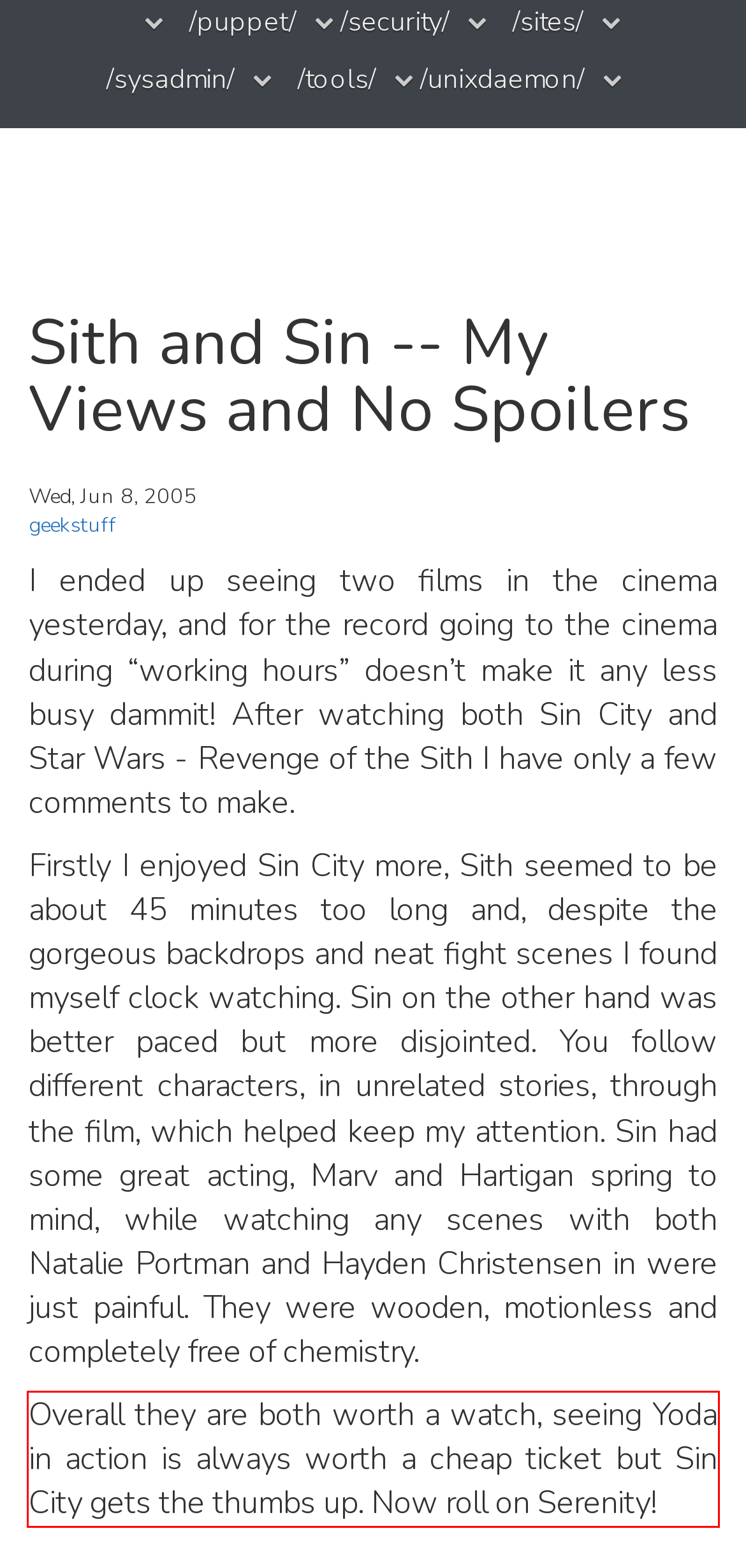You are provided with a screenshot of a webpage containing a red bounding box. Please extract the text enclosed by this red bounding box.

Overall they are both worth a watch, seeing Yoda in action is always worth a cheap ticket but Sin City gets the thumbs up. Now roll on Serenity!